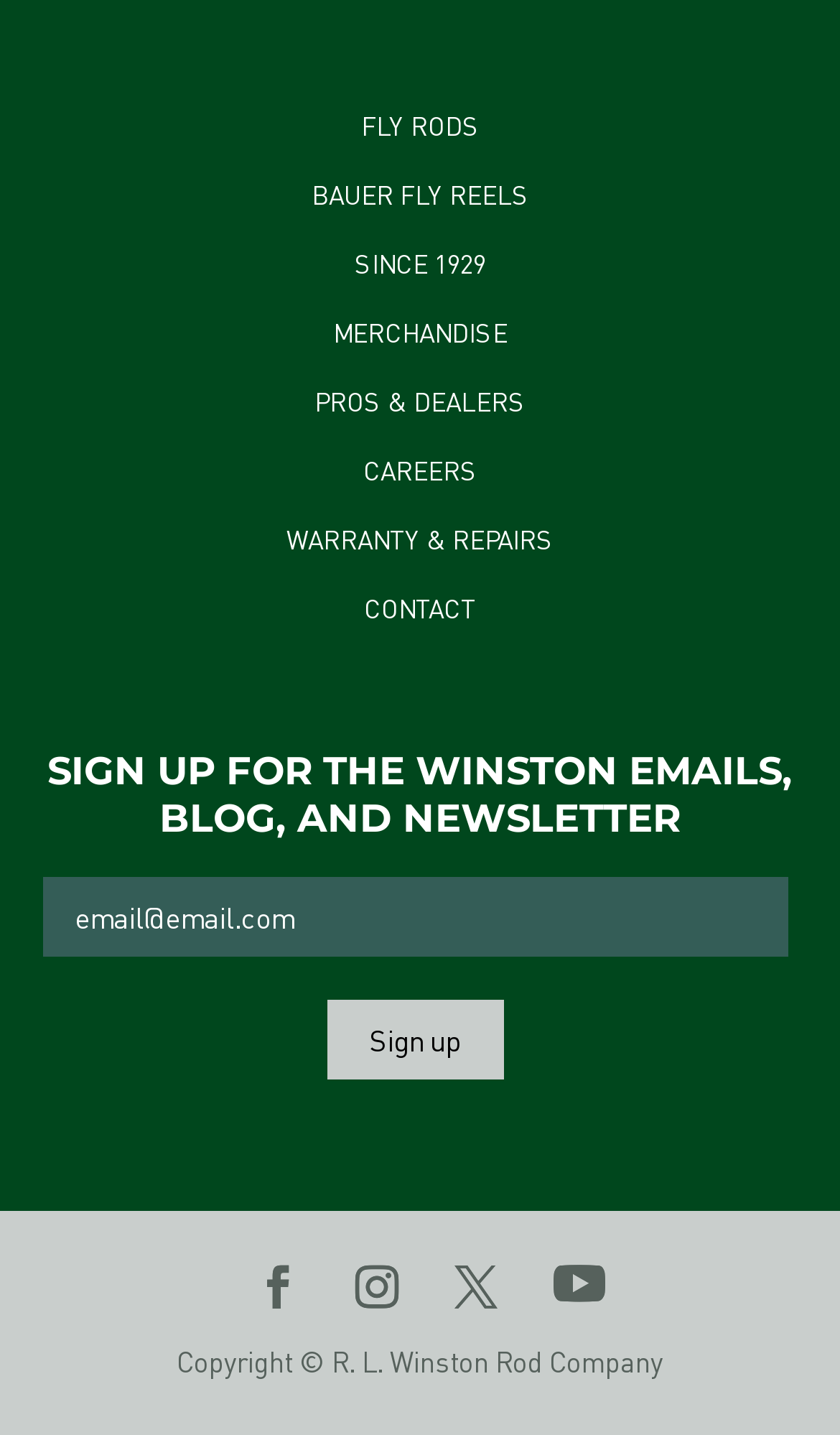How many social media links are there?
Using the image as a reference, give an elaborate response to the question.

There are four social media links at the bottom of the page, represented by icons with OCR text '', '', '', and ''.